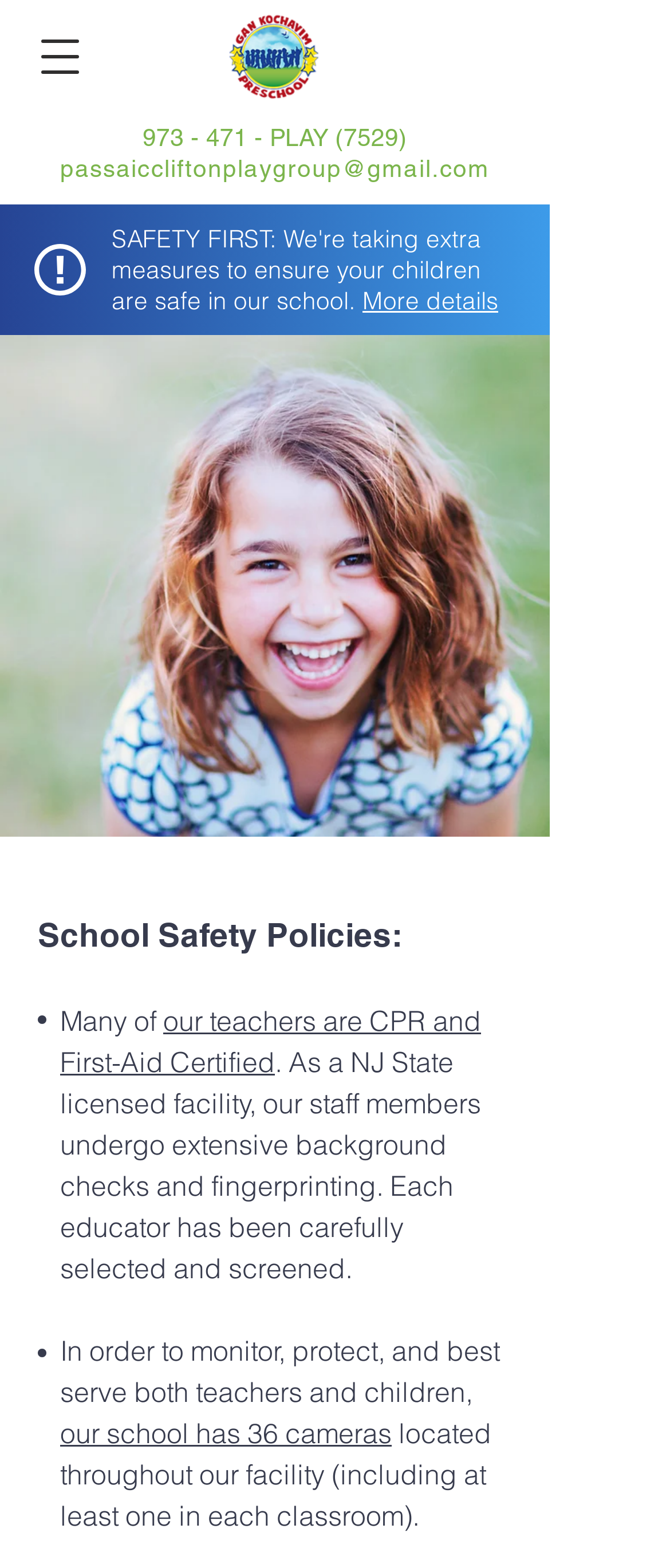What is the phone number of Gan Kochavim?
Refer to the image and provide a concise answer in one word or phrase.

973-471-7529